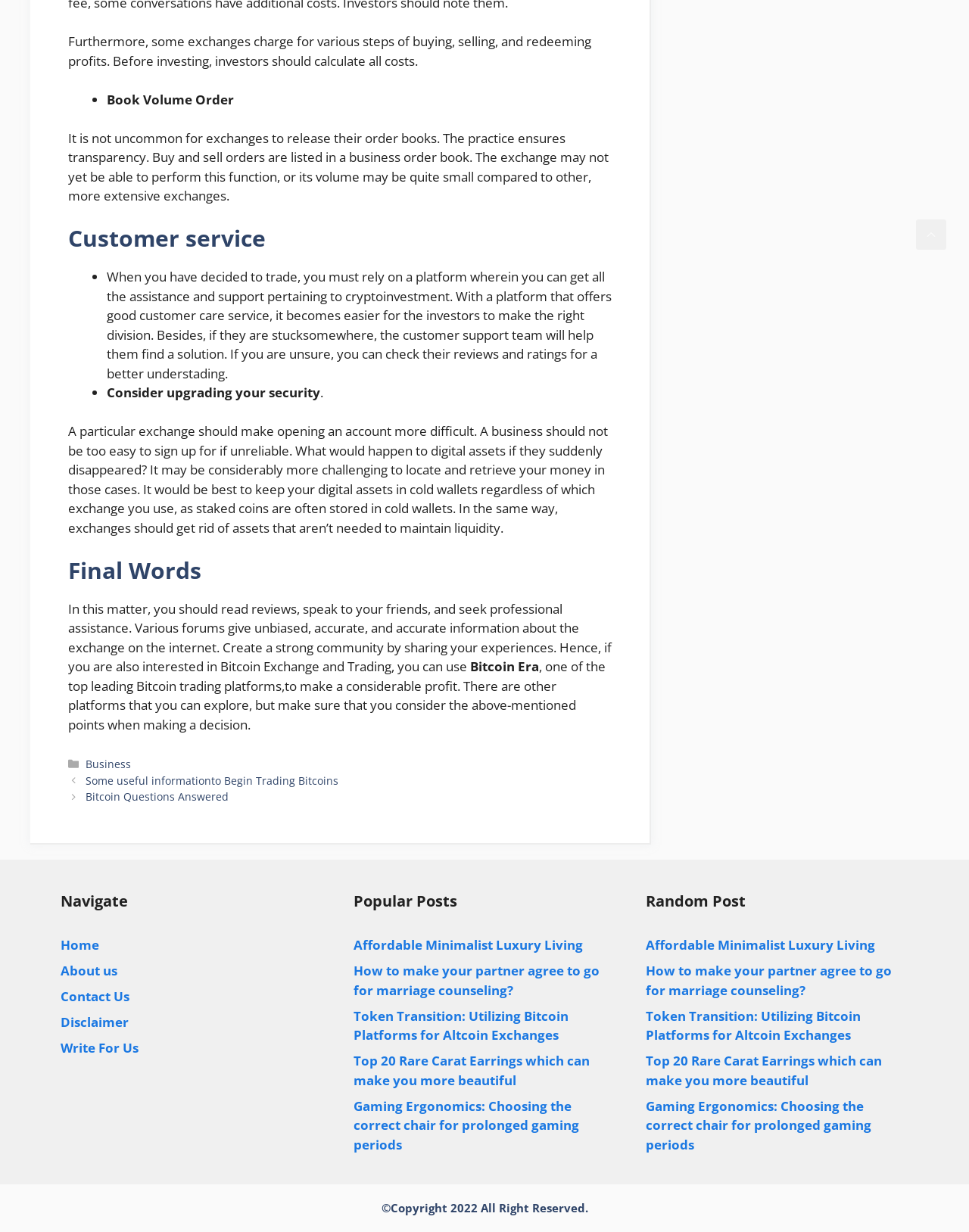Answer the question in a single word or phrase:
What is the name of the Bitcoin trading platform mentioned?

Bitcoin Era